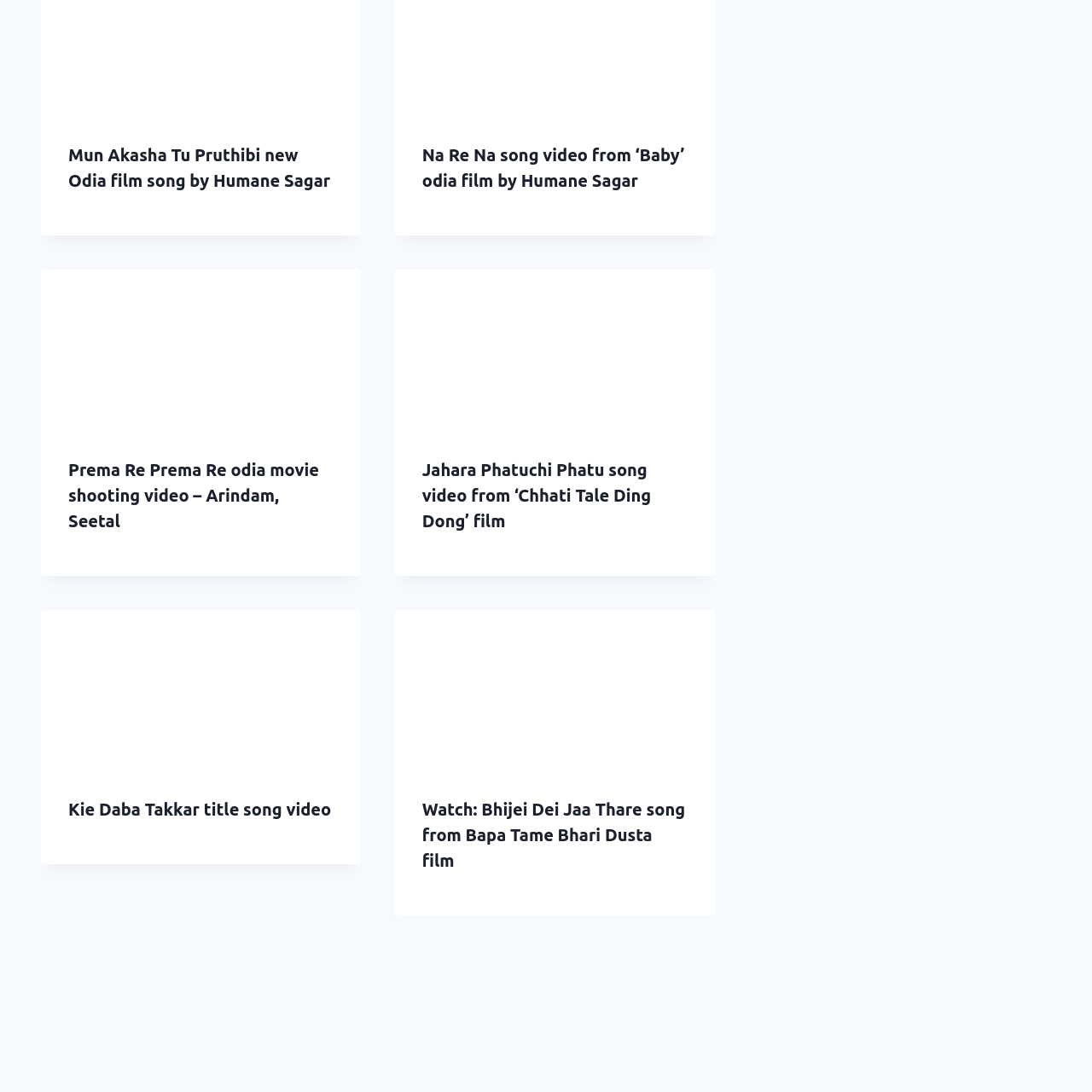Determine the bounding box coordinates for the element that should be clicked to follow this instruction: "View the image of Watch: Bhijei Dei Jaa Thare song from Bapa Tame Bhari Dusta film". The coordinates should be given as four float numbers between 0 and 1, in the format [left, top, right, bottom].

[0.362, 0.558, 0.654, 0.705]